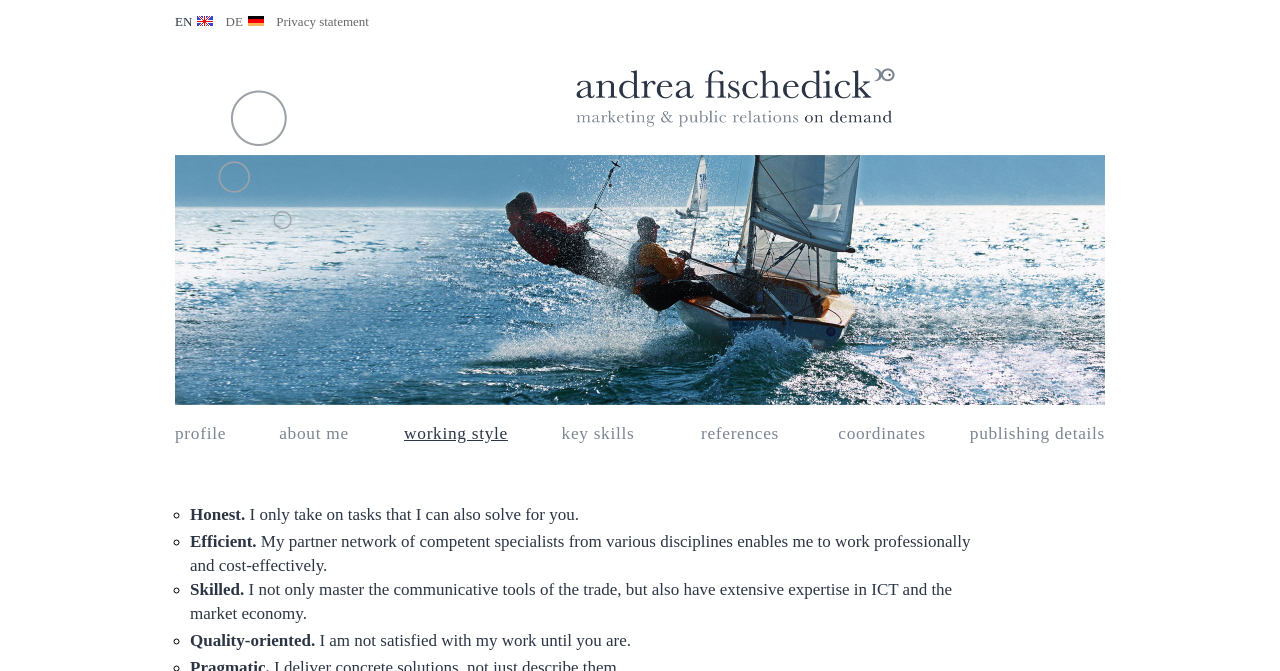Pinpoint the bounding box coordinates of the element to be clicked to execute the instruction: "Switch to English".

[0.137, 0.021, 0.15, 0.043]